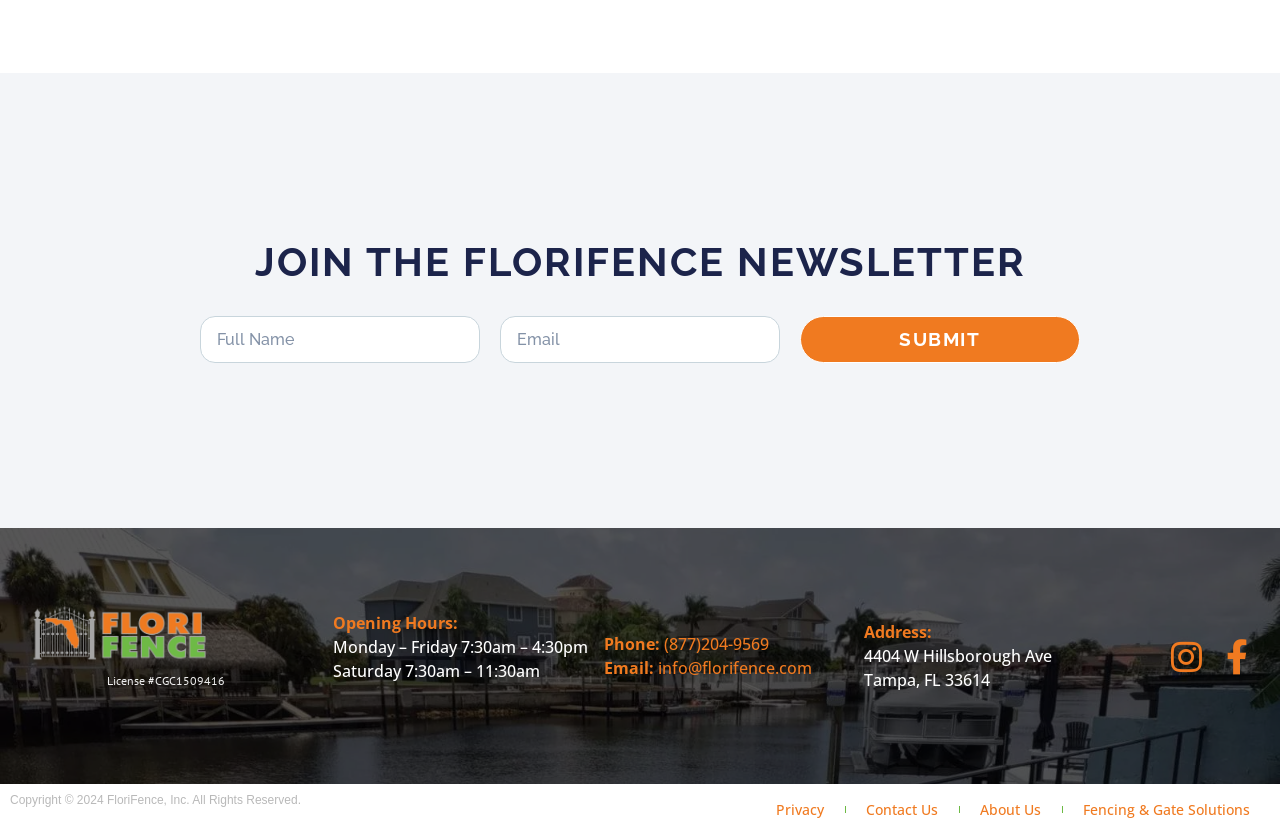Can you pinpoint the bounding box coordinates for the clickable element required for this instruction: "View contact us page"? The coordinates should be four float numbers between 0 and 1, i.e., [left, top, right, bottom].

[0.661, 0.958, 0.748, 0.981]